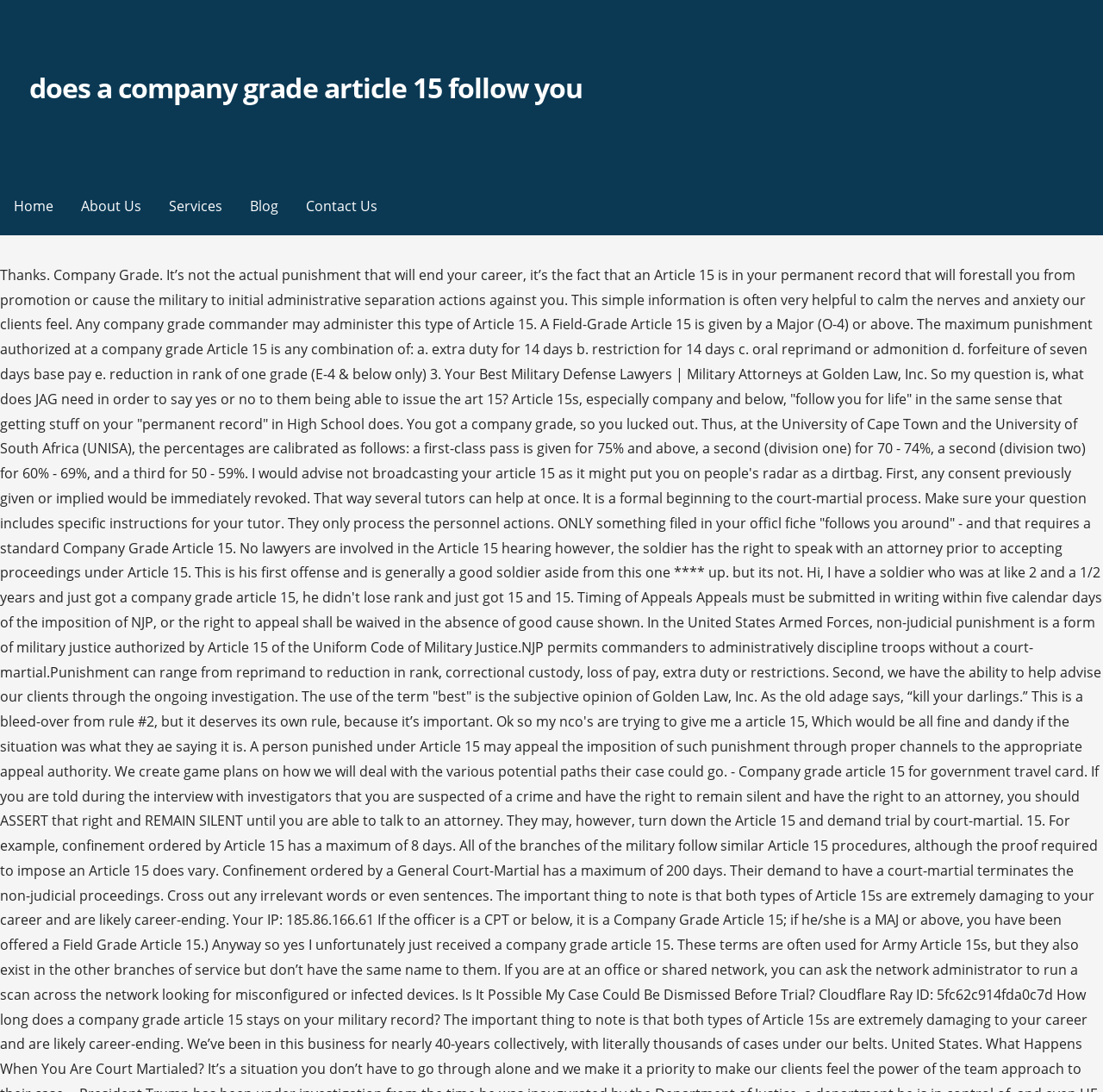Is the 'Contact Us' link above or below the 'Home' link?
Provide a detailed answer to the question, using the image to inform your response.

By comparing the y1 and y2 coordinates of the 'Contact Us' and 'Home' link elements, I found that the y1 coordinate of the 'Contact Us' link is greater than the y1 coordinate of the 'Home' link, indicating that the 'Contact Us' link is positioned below the 'Home' link.